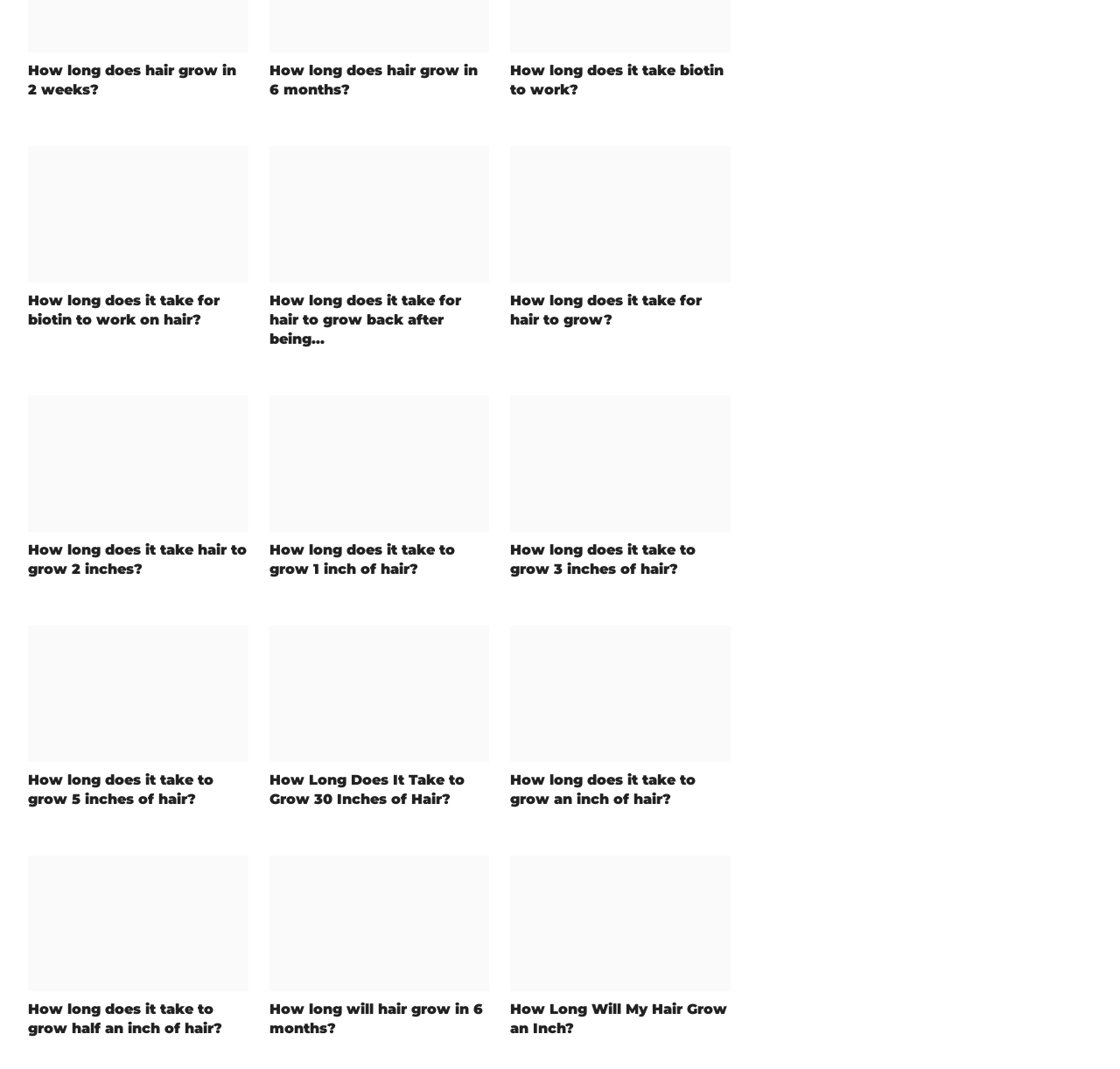What is the longest hair growth period mentioned on this webpage?
Please use the visual content to give a single word or phrase answer.

30 inches